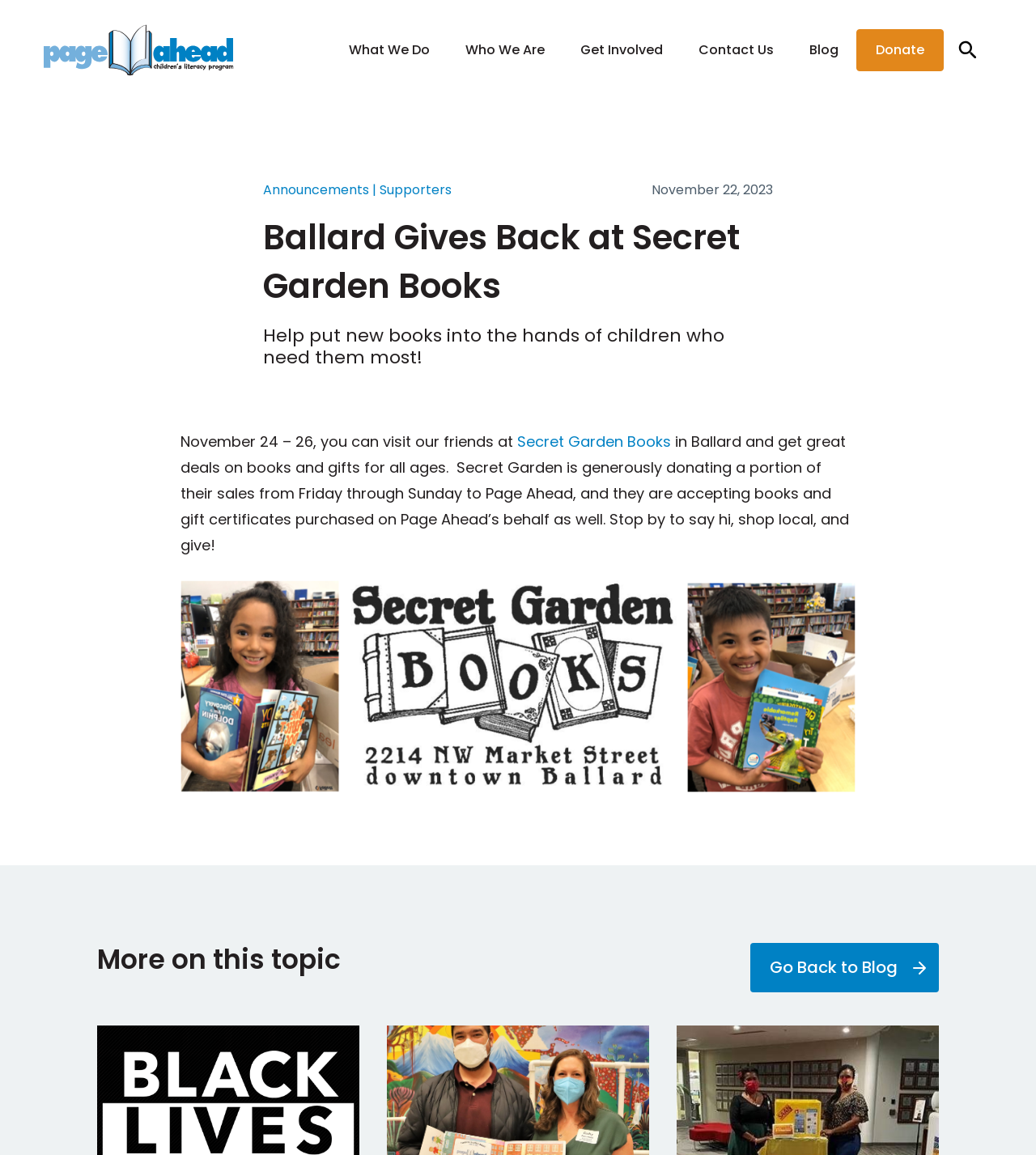Can you determine the main header of this webpage?

Ballard Gives Back at Secret Garden Books